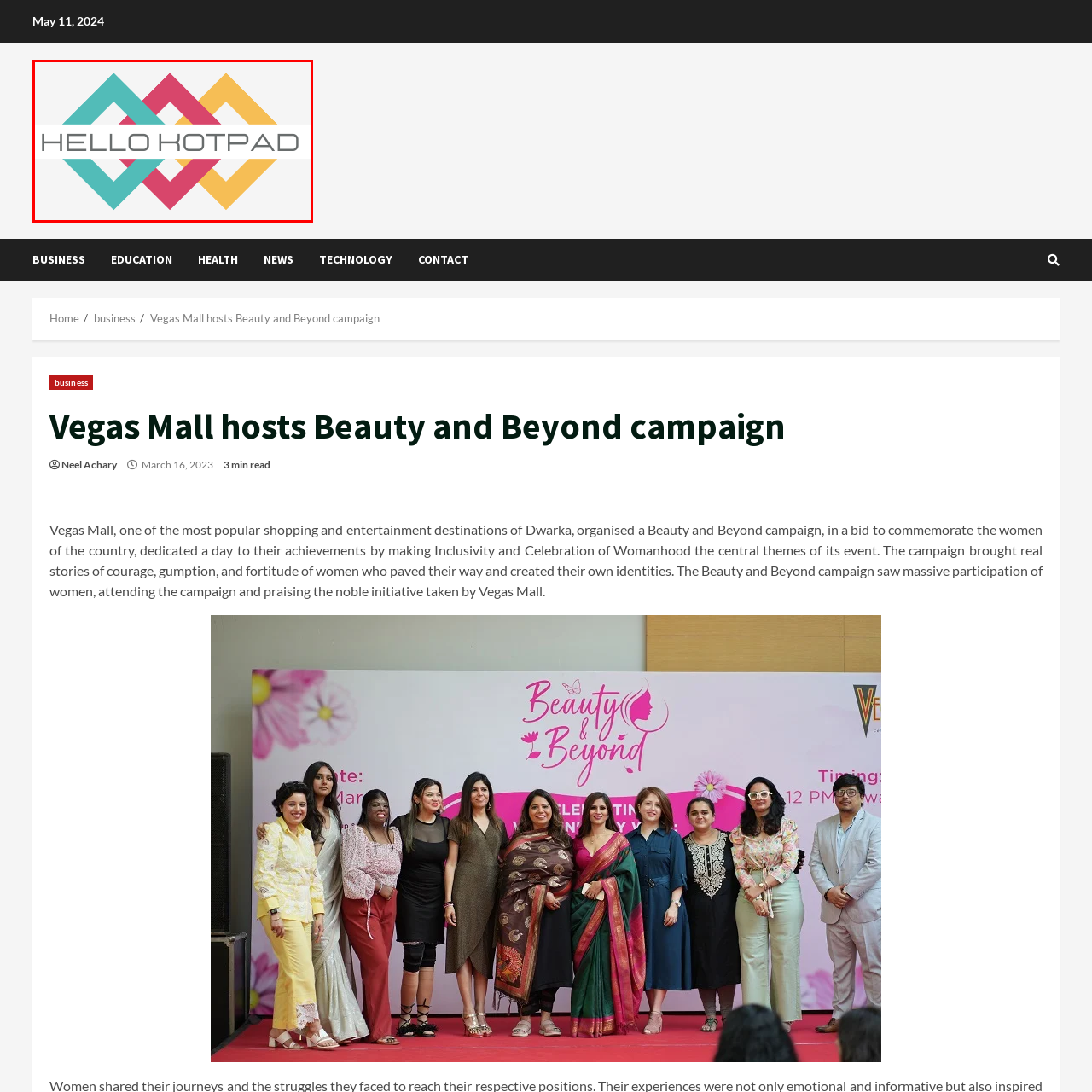Inspect the image contained by the red bounding box and answer the question with a single word or phrase:
What is the campaign celebrating?

Women and their achievements